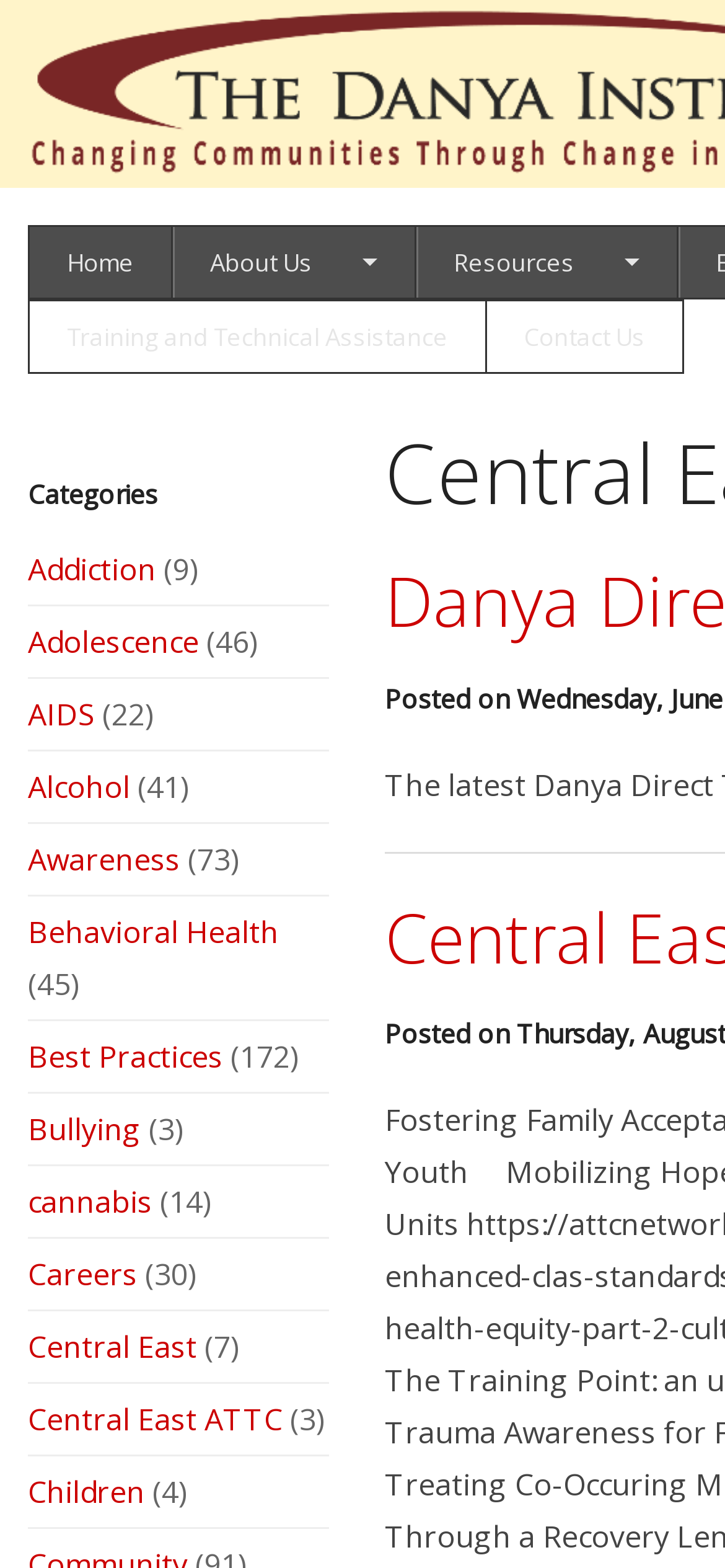Use a single word or phrase to answer the following:
How many links are available under the 'Categories' section?

At least 20